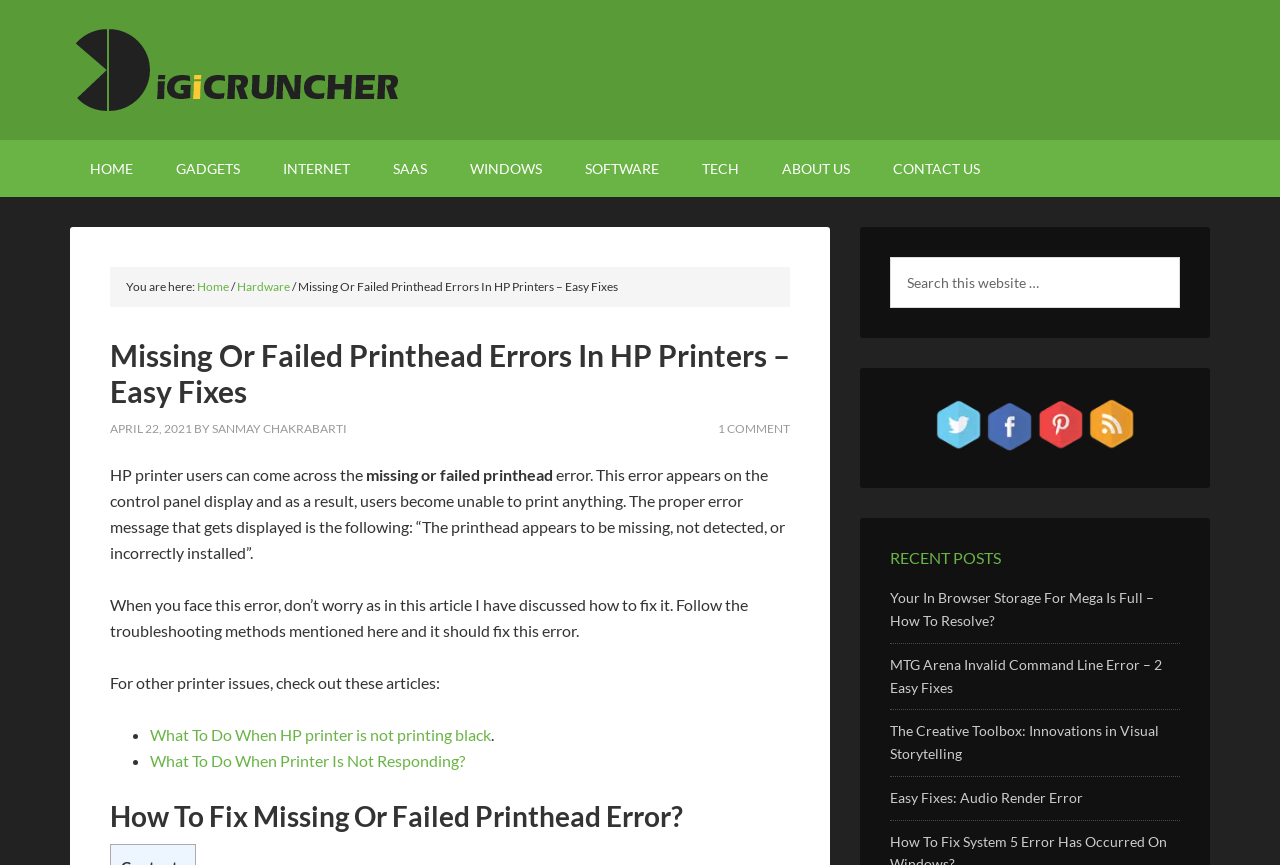What is the purpose of the search box? Based on the screenshot, please respond with a single word or phrase.

To search this website